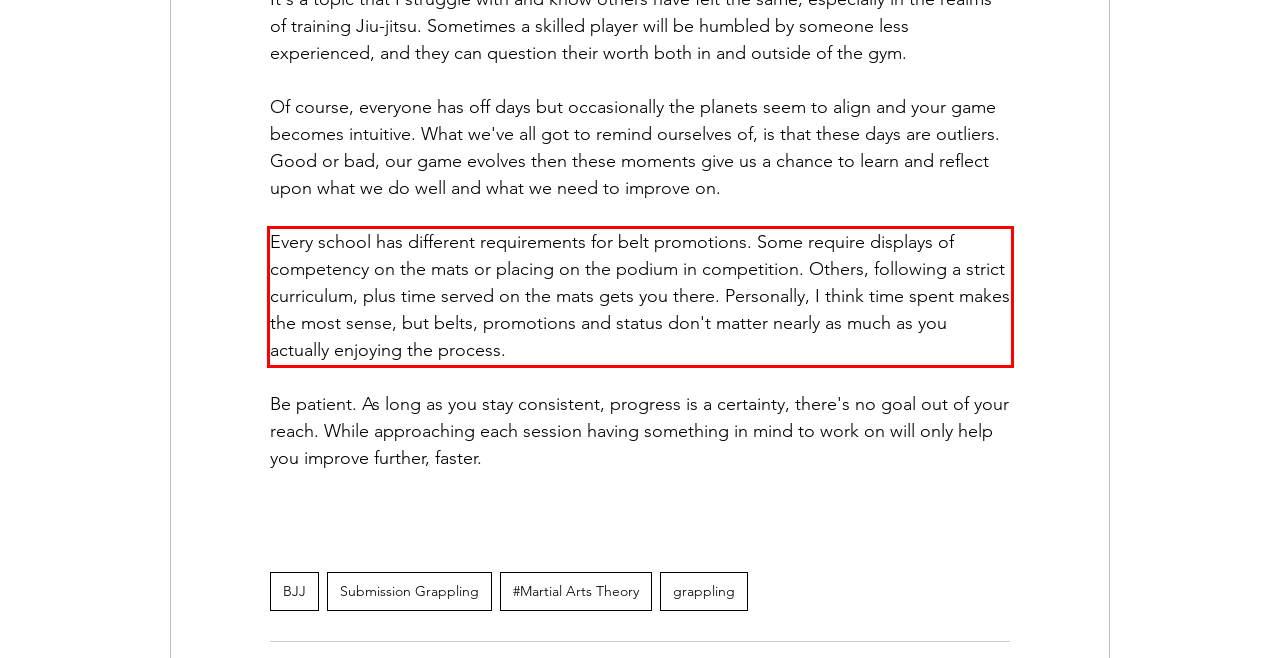In the screenshot of the webpage, find the red bounding box and perform OCR to obtain the text content restricted within this red bounding box.

Every school has different requirements for belt promotions. Some require displays of competency on the mats or placing on the podium in competition. Others, following a strict curriculum, plus time served on the mats gets you there. Personally, I think time spent makes the most sense, but belts, promotions and status don't matter nearly as much as you actually enjoying the process.